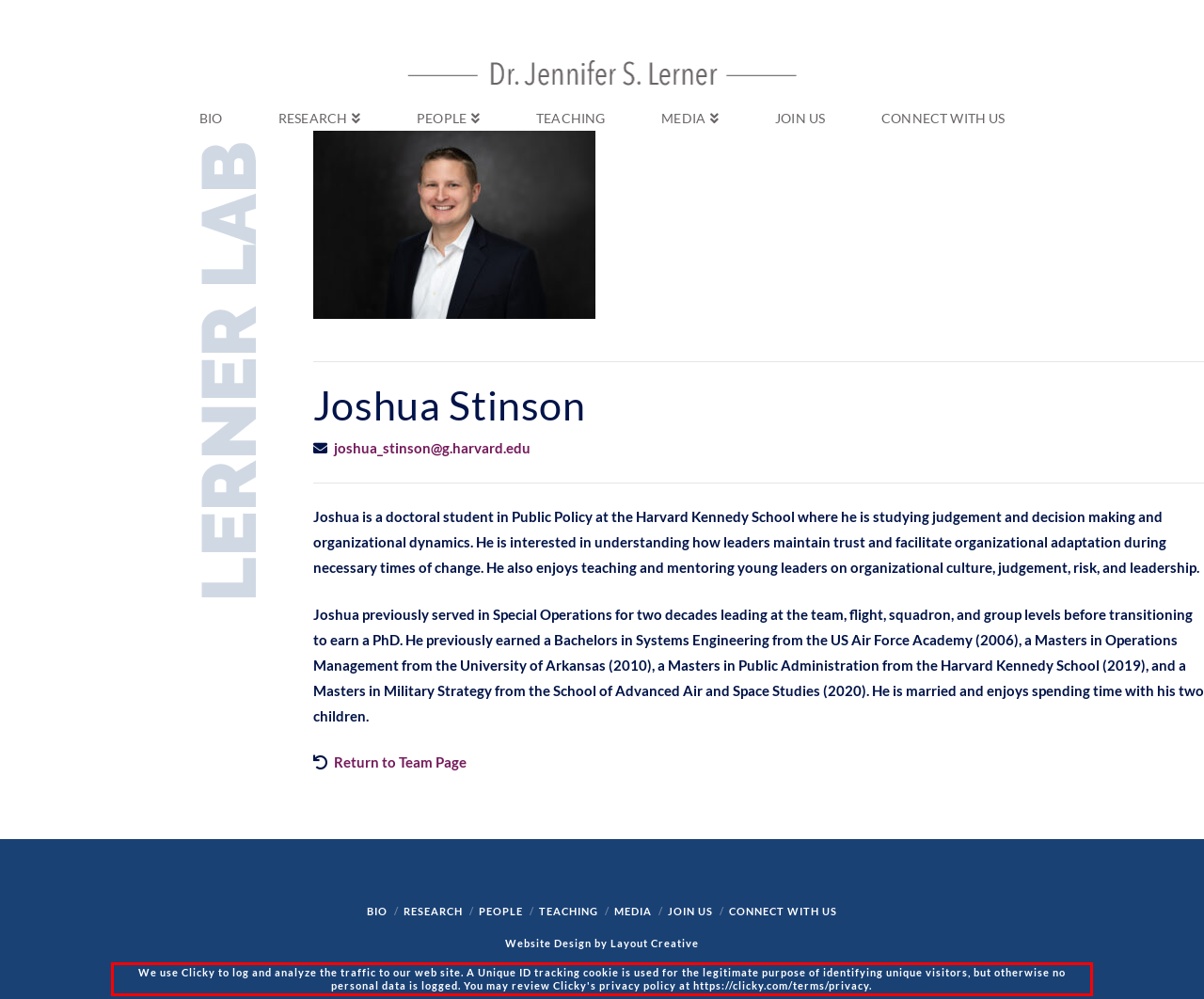Examine the screenshot of the webpage, locate the red bounding box, and perform OCR to extract the text contained within it.

We use Clicky to log and analyze the traffic to our web site. A Unique ID tracking cookie is used for the legitimate purpose of identifying unique visitors, but otherwise no personal data is logged. You may review Clicky's privacy policy at https://clicky.com/terms/privacy.